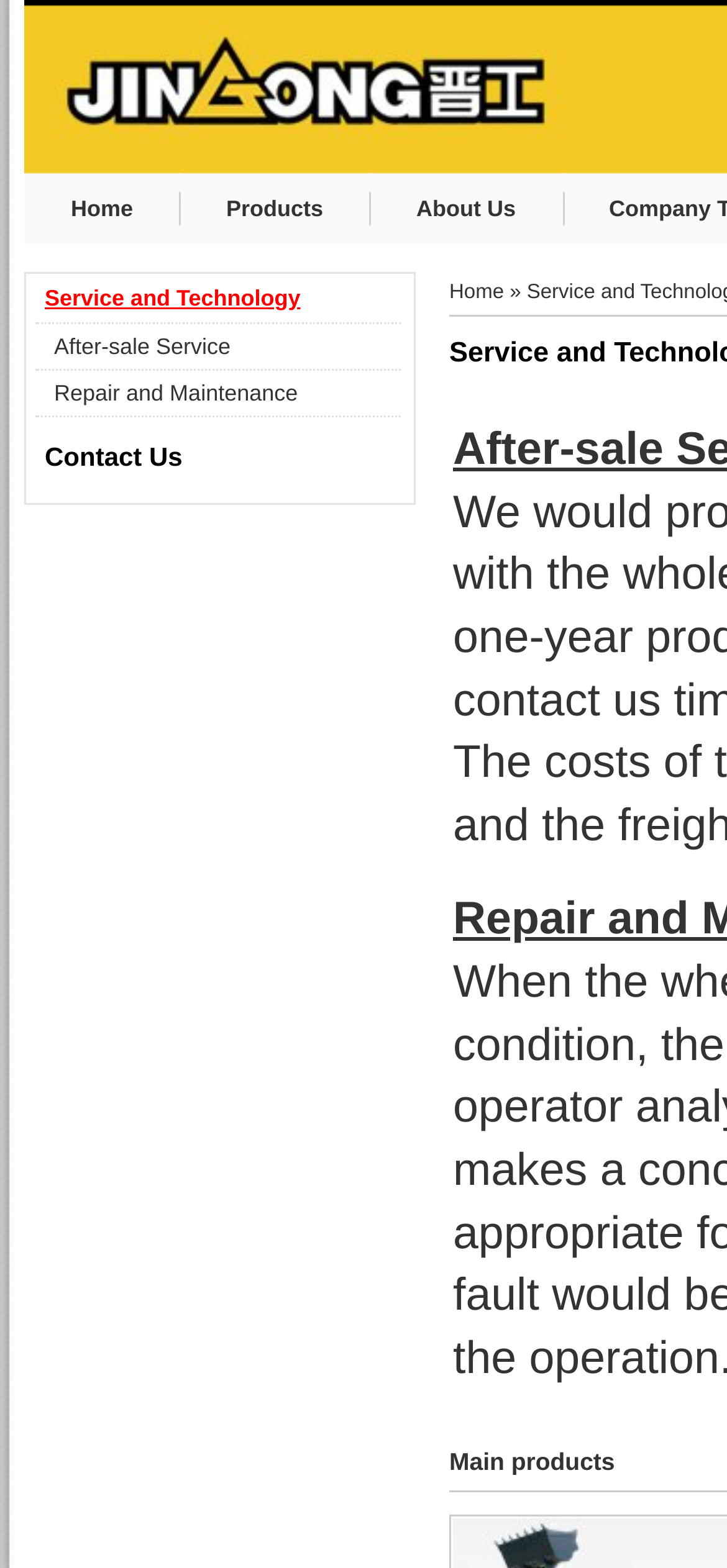Use a single word or phrase to answer the question:
What is the main product category?

Wheel Loader